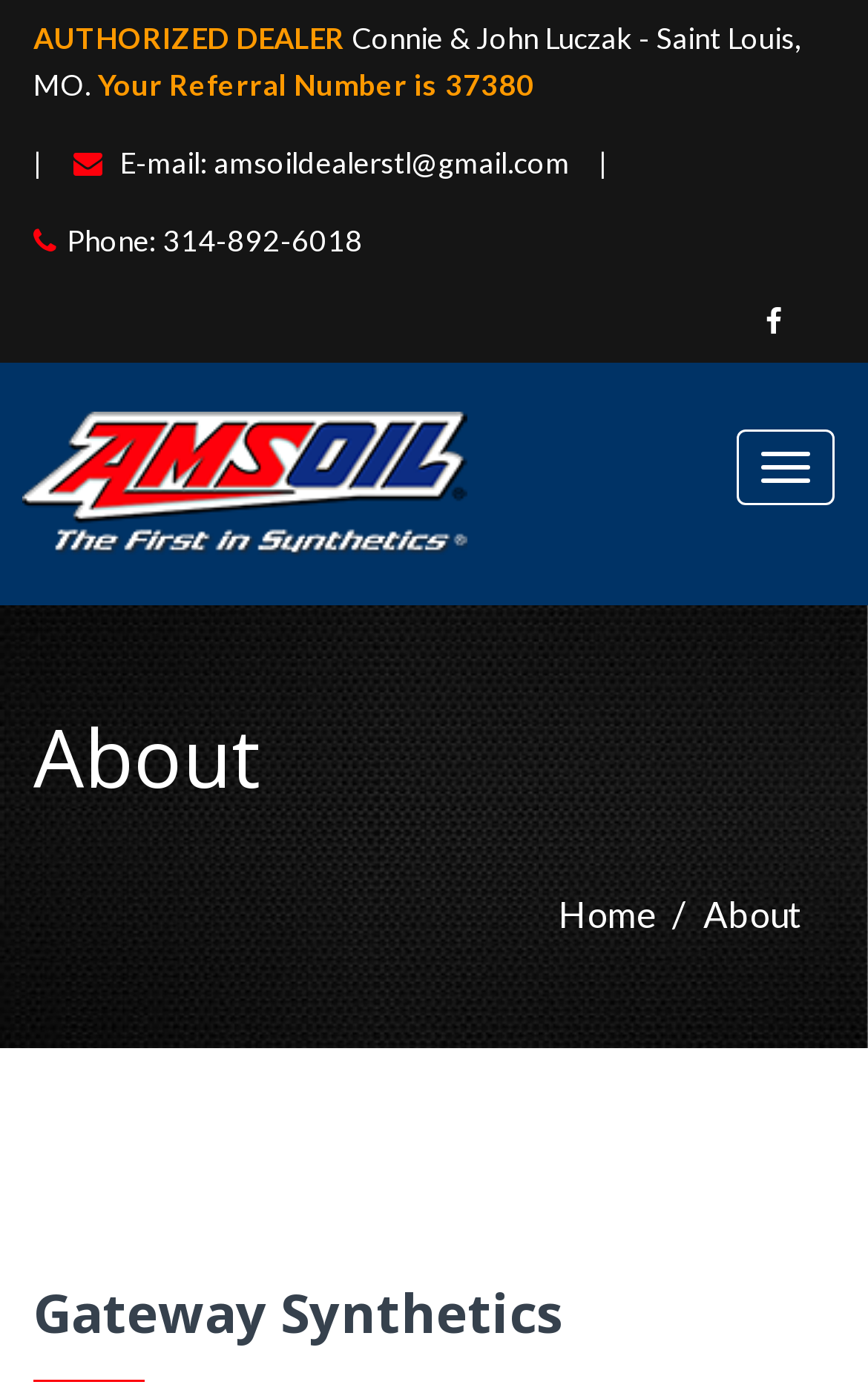What is the name of the company?
Based on the image, respond with a single word or phrase.

Gateway Synthetics